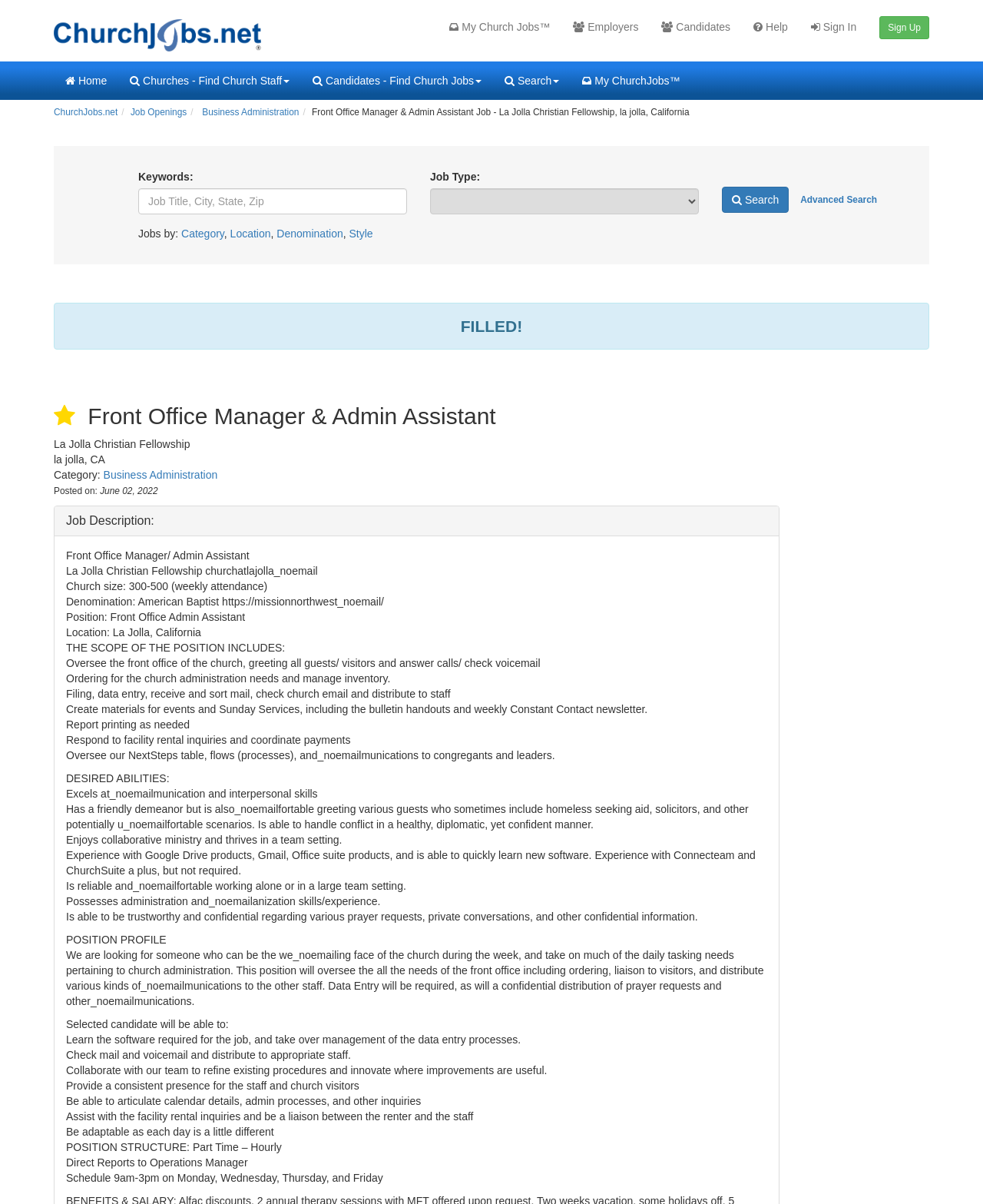Given the description "Job Openings", provide the bounding box coordinates of the corresponding UI element.

[0.133, 0.089, 0.19, 0.098]